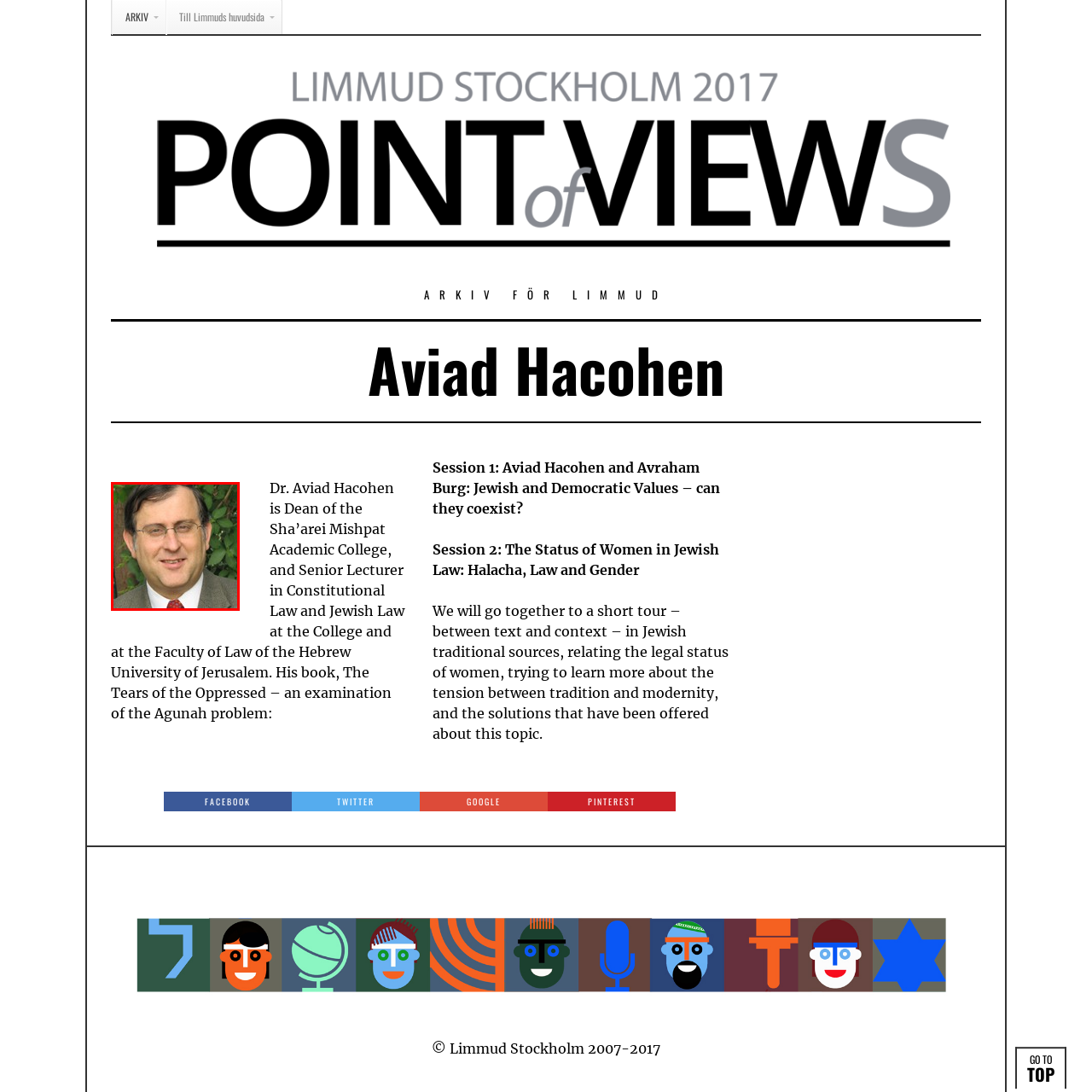What is the focus of Dr. Aviad Hacohen's work?
Direct your attention to the highlighted area in the red bounding box of the image and provide a detailed response to the question.

According to the caption, Dr. Aviad Hacohen's work focuses on the intersection of Jewish and democratic values, as well as the legal status of women in Jewish Law, suggesting that his work revolves around these specific areas.